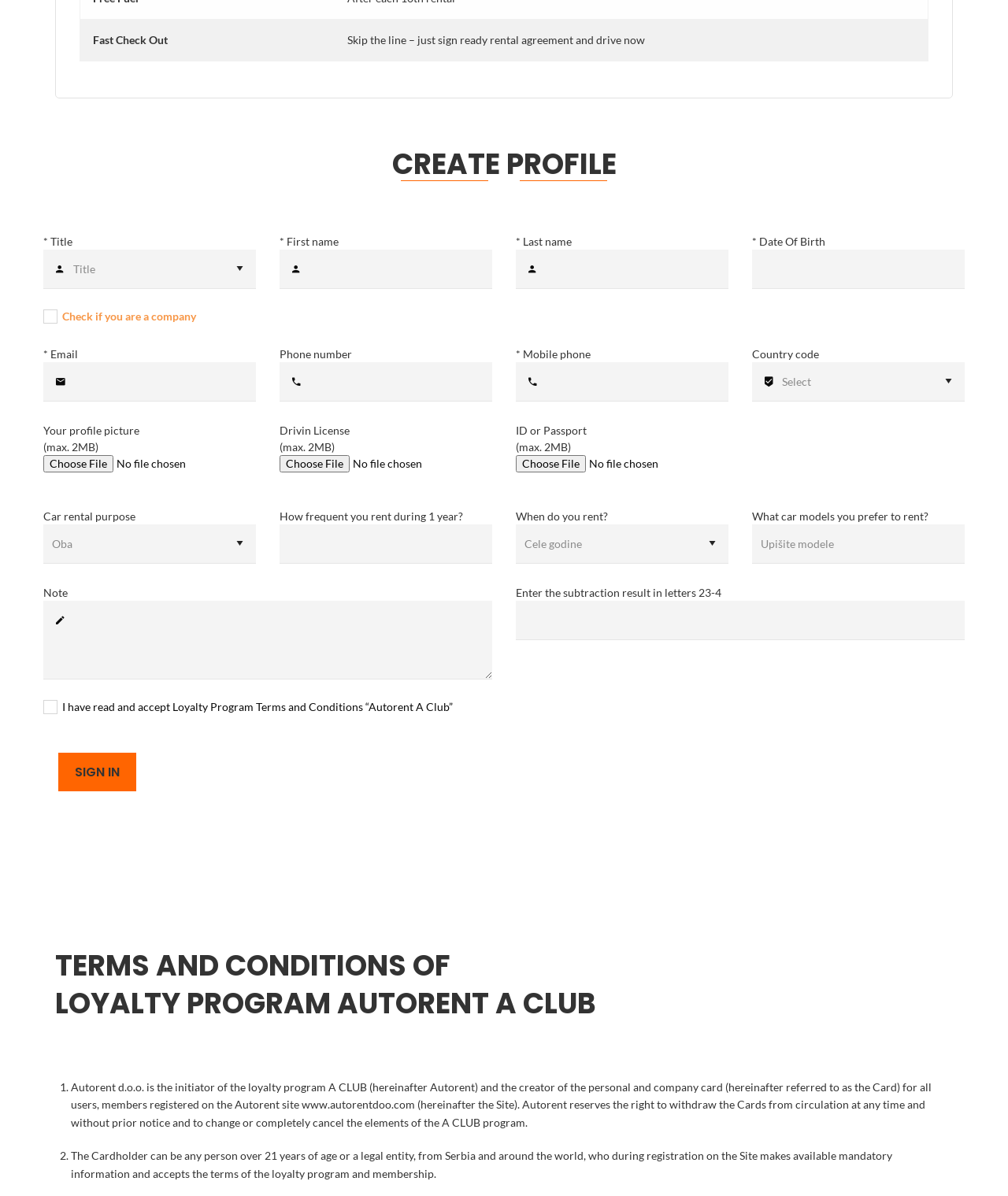Please identify the bounding box coordinates of the area that needs to be clicked to fulfill the following instruction: "Select title."

[0.043, 0.221, 0.254, 0.254]